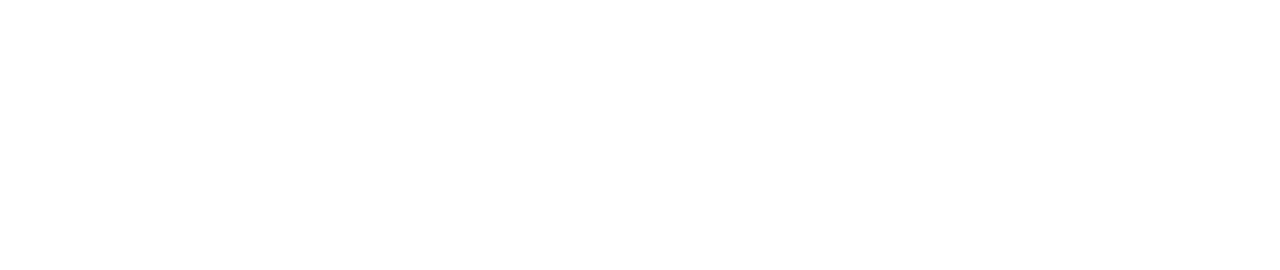What is the purpose of the image on the webpage?
Using the visual information from the image, give a one-word or short-phrase answer.

Visual anchor